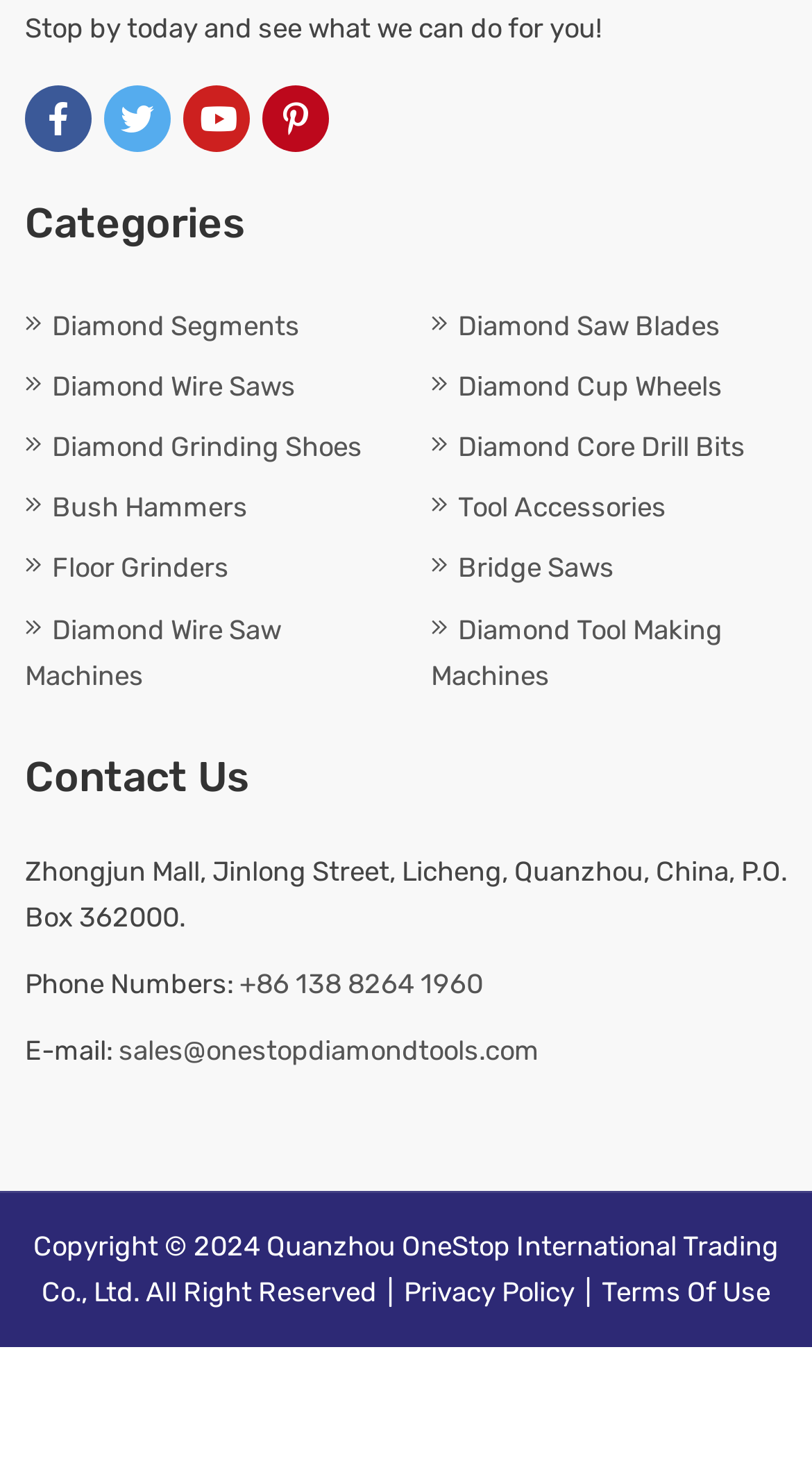What is the phone number?
Please give a detailed and elaborate answer to the question.

I found the phone number under the 'Contact Us' section, which is +86 138 8264 1960.